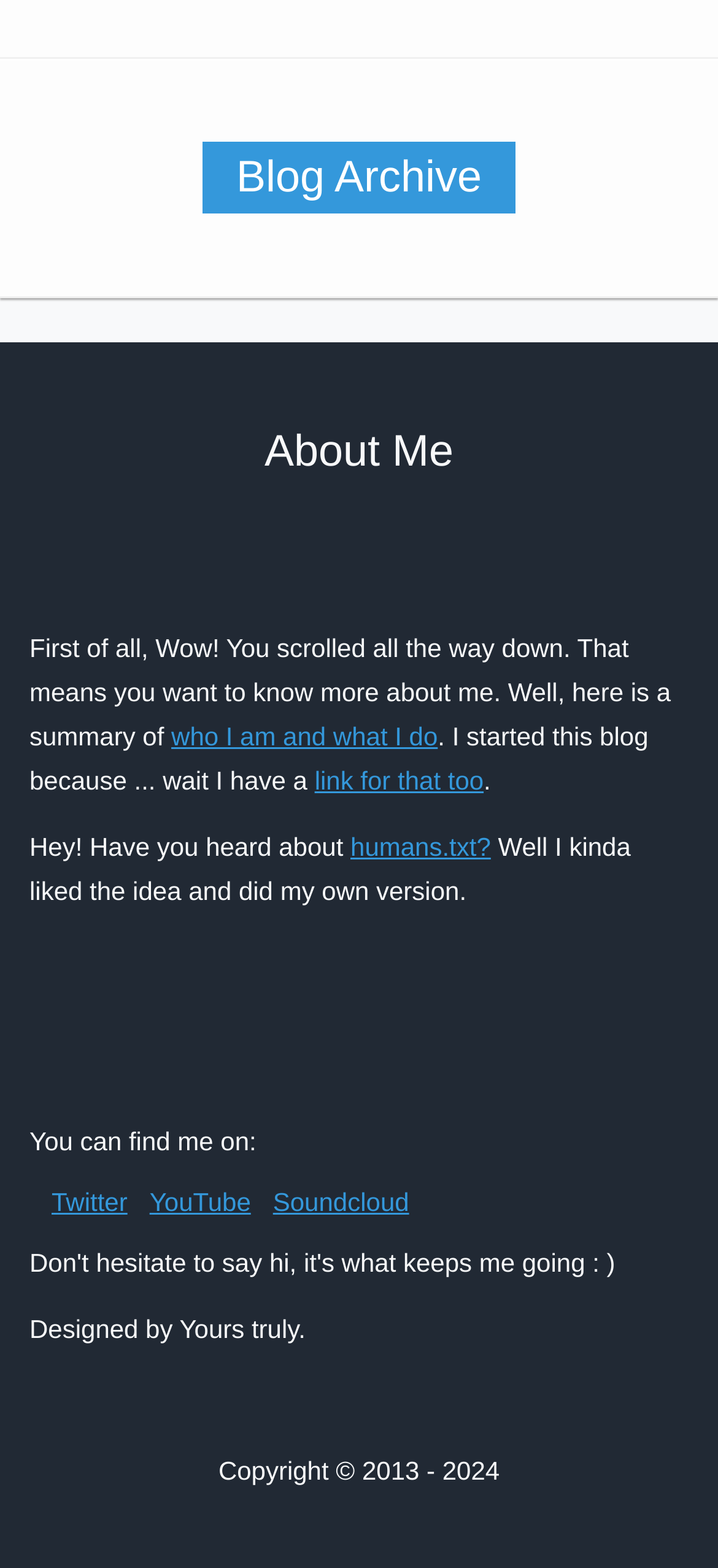Use the details in the image to answer the question thoroughly: 
Who designed the website?

The website was designed by the author, as indicated by the text 'Designed by Yours truly.'